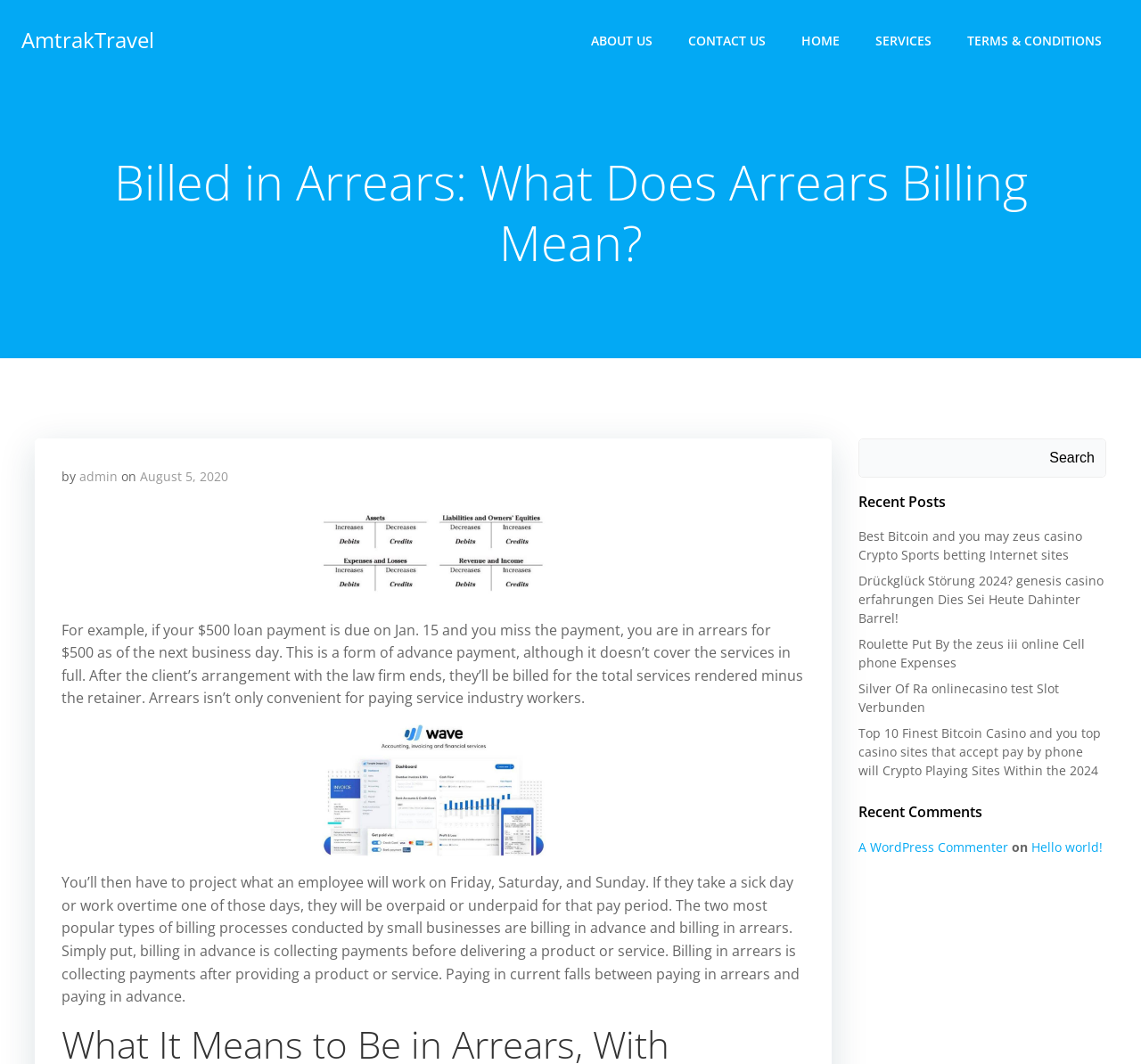Articulate a detailed summary of the webpage's content and design.

This webpage is about explaining the concept of "Billed in Arrears" and its meaning in the context of billing processes. At the top, there is a navigation menu with links to "ABOUT US", "CONTACT US", "HOME", "SERVICES", and "TERMS & CONDITIONS". Below the navigation menu, there is a heading that displays the title of the webpage, "Billed in Arrears: What Does Arrears Billing Mean?".

On the left side of the page, there is a section that displays information about the author of the article, including the name "admin" and the date "August 5, 2020". Below this section, there are two images related to "bill in arrears" and two blocks of text that explain the concept of billing in arrears and its differences with billing in advance.

On the right side of the page, there is a search bar with a "Search" button. Below the search bar, there is a section titled "Recent Posts" that lists five links to recent articles. Further down, there is another section titled "Recent Comments" that displays a single comment from a user named "A WordPress Commenter" on an article titled "Hello world!".

Overall, the webpage is focused on providing information about billing processes, specifically the concept of "Billed in Arrears", and also includes some additional features such as a navigation menu, search bar, and sections for recent posts and comments.